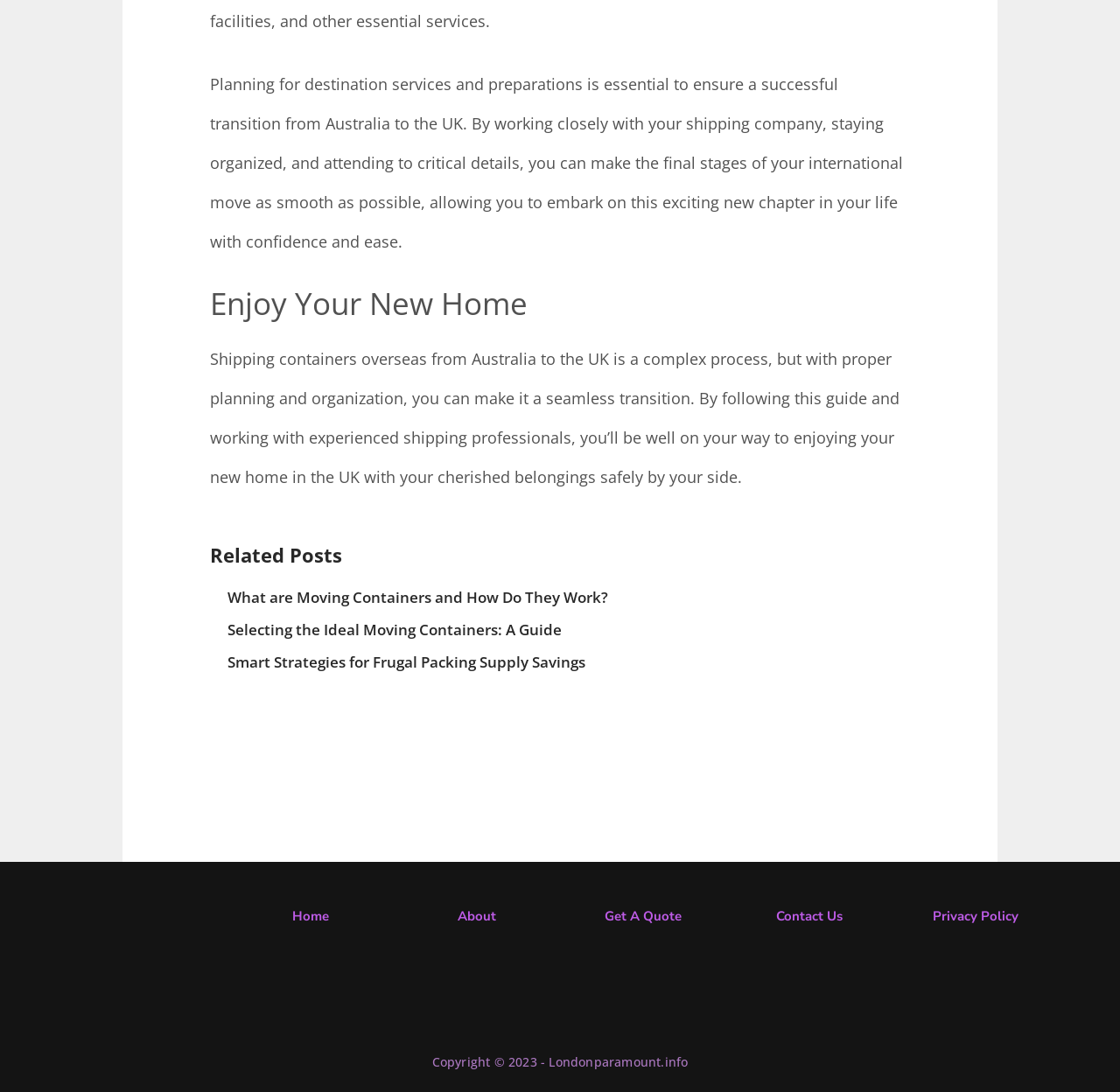Determine the bounding box coordinates of the target area to click to execute the following instruction: "Click on 'Get A Quote'."

[0.54, 0.831, 0.609, 0.847]